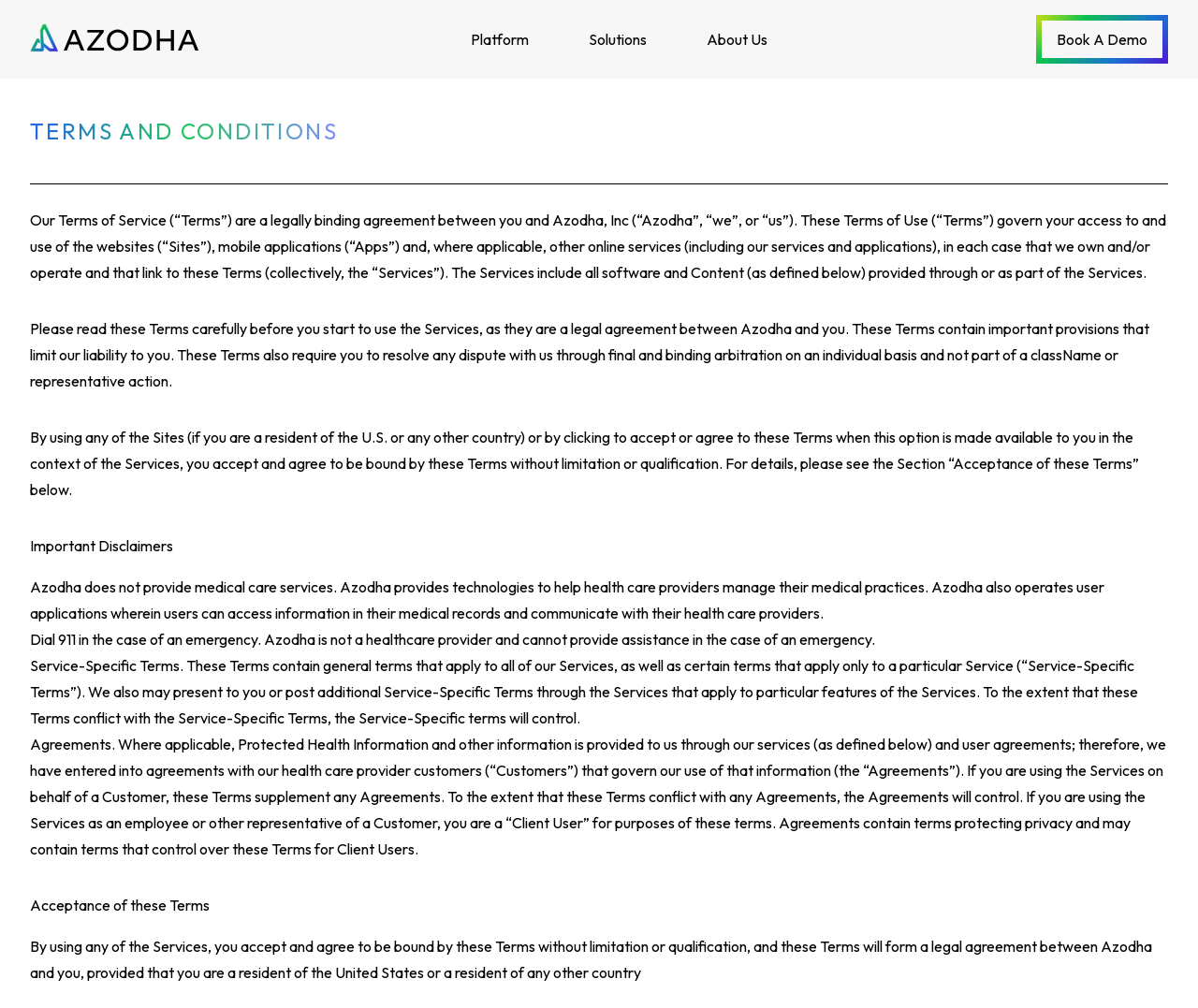Give a concise answer using only one word or phrase for this question:
What is the purpose of Azodha?

Democratizing technology and AI for healthcare